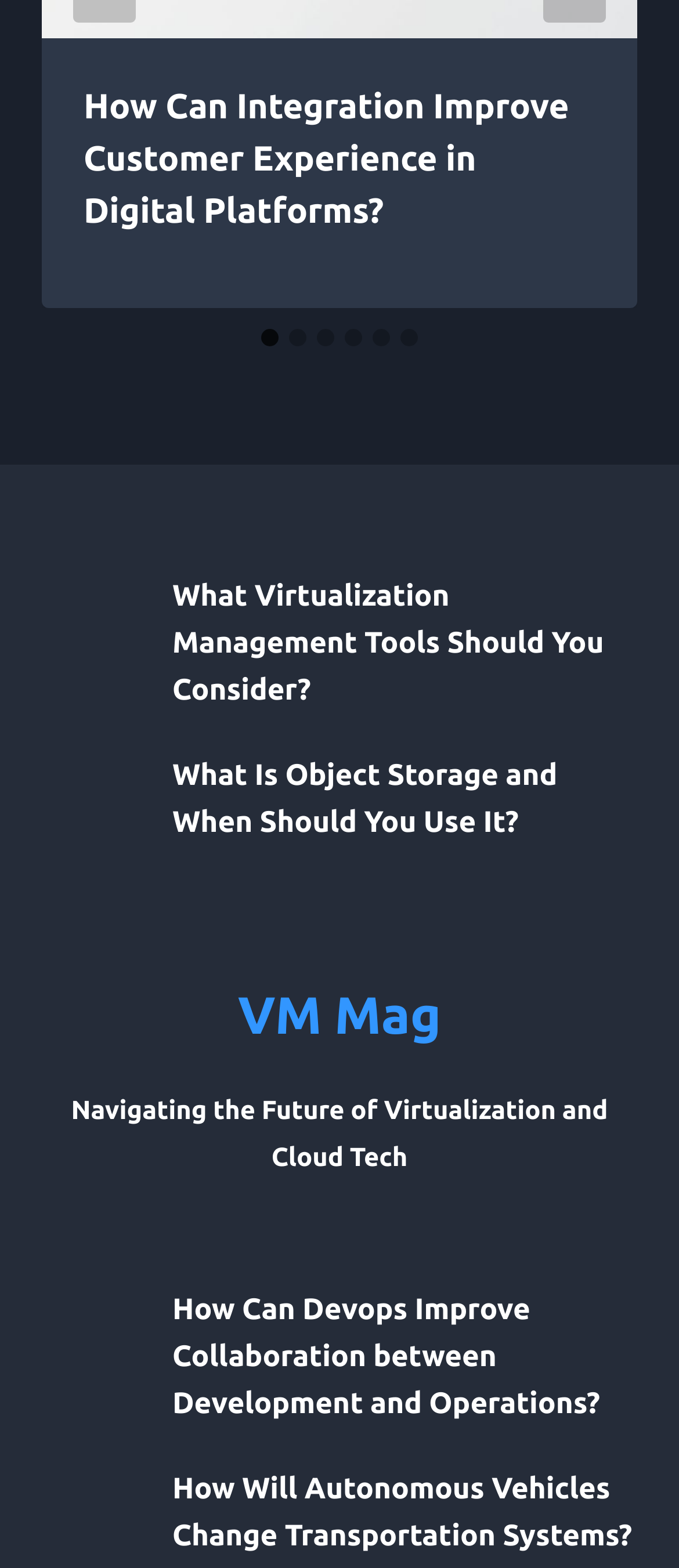Find the bounding box coordinates for the element that must be clicked to complete the instruction: "Read 'How Can Integration Improve Customer Experience in Digital Platforms?'". The coordinates should be four float numbers between 0 and 1, indicated as [left, top, right, bottom].

[0.123, 0.055, 0.838, 0.147]